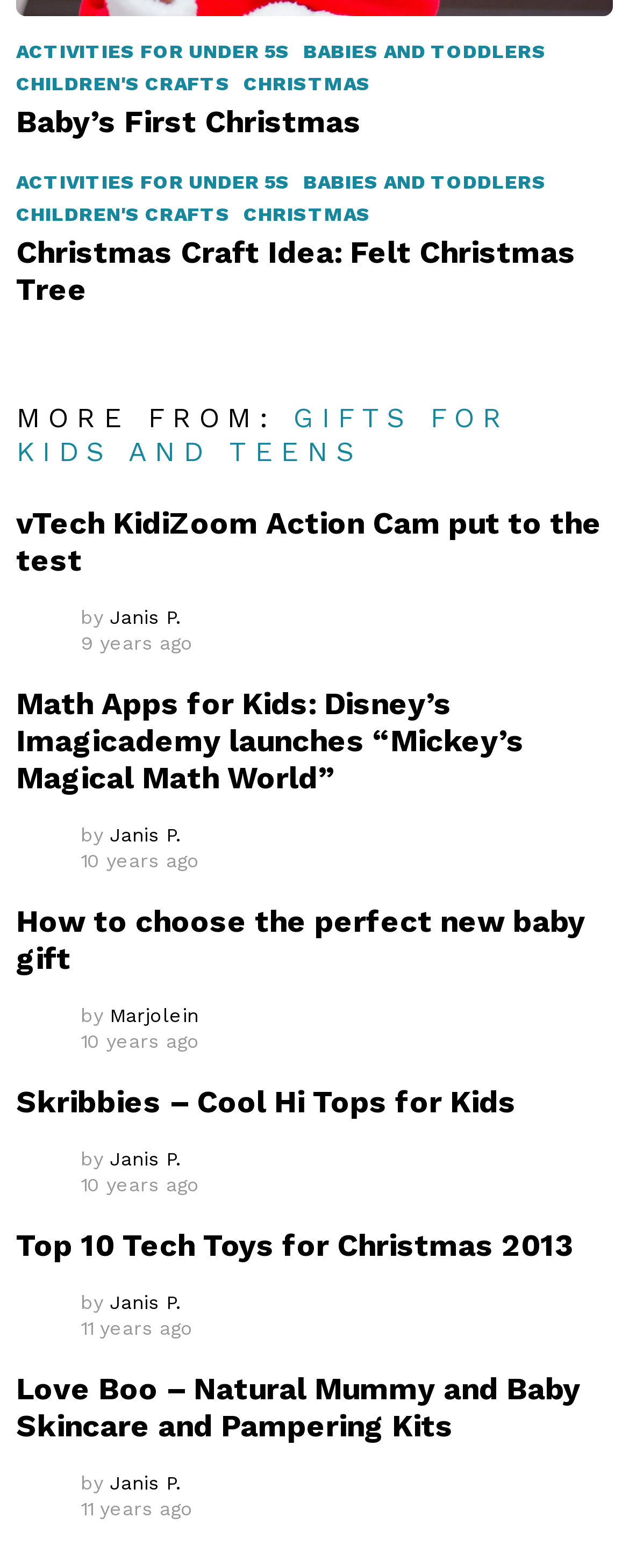Specify the bounding box coordinates of the element's region that should be clicked to achieve the following instruction: "Check out 'Math Apps for Kids'". The bounding box coordinates consist of four float numbers between 0 and 1, in the format [left, top, right, bottom].

[0.026, 0.437, 0.833, 0.508]